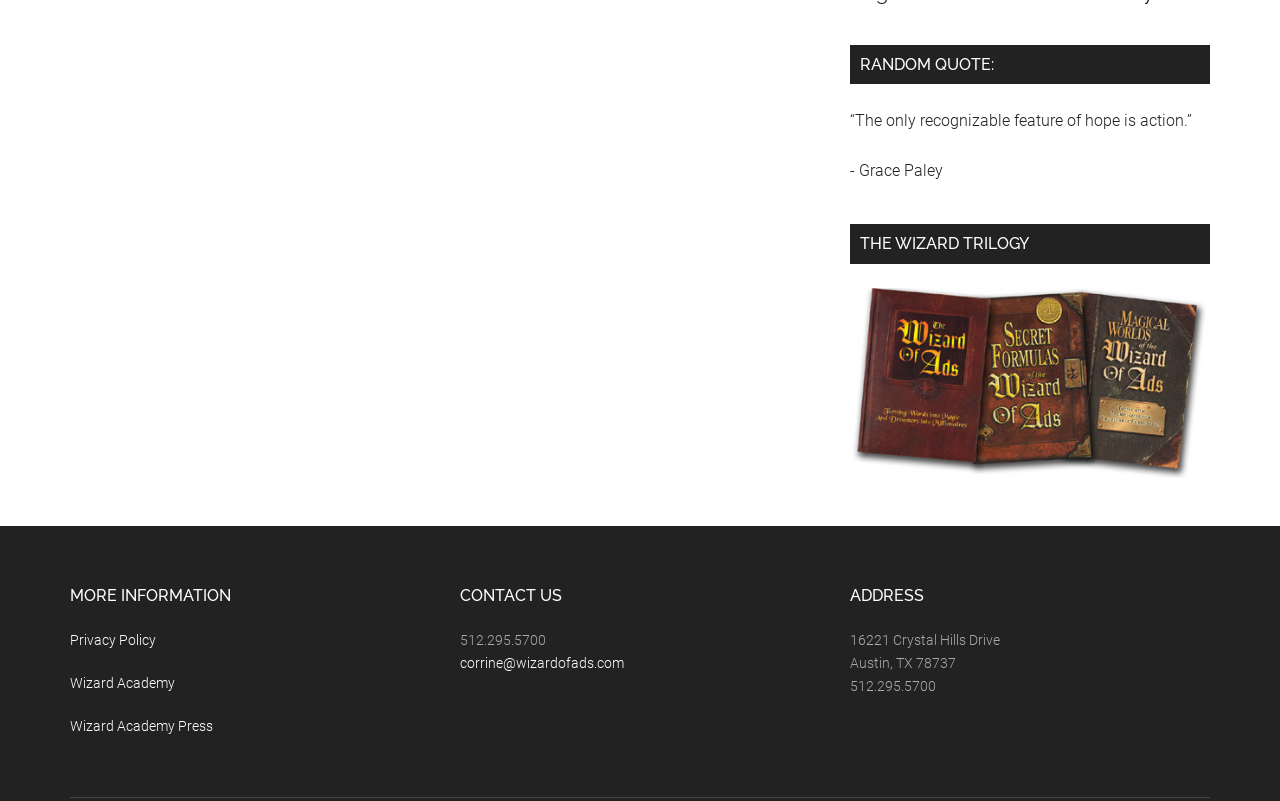Given the element description corrine@wizardofads.com, specify the bounding box coordinates of the corresponding UI element in the format (top-left x, top-left y, bottom-right x, bottom-right y). All values must be between 0 and 1.

[0.359, 0.818, 0.488, 0.838]